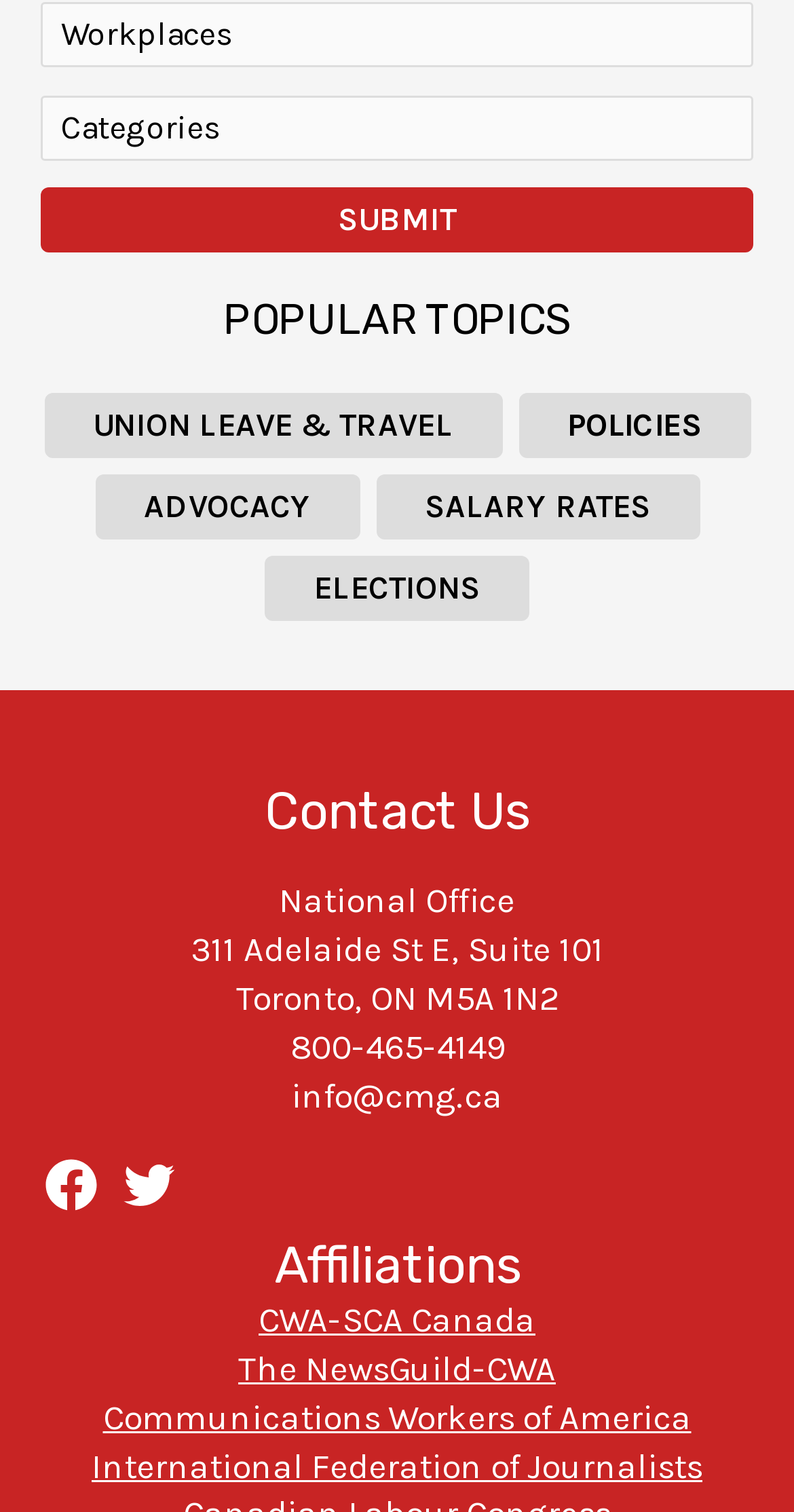Identify the bounding box coordinates of the specific part of the webpage to click to complete this instruction: "Select a workplace".

[0.051, 0.002, 0.944, 0.045]